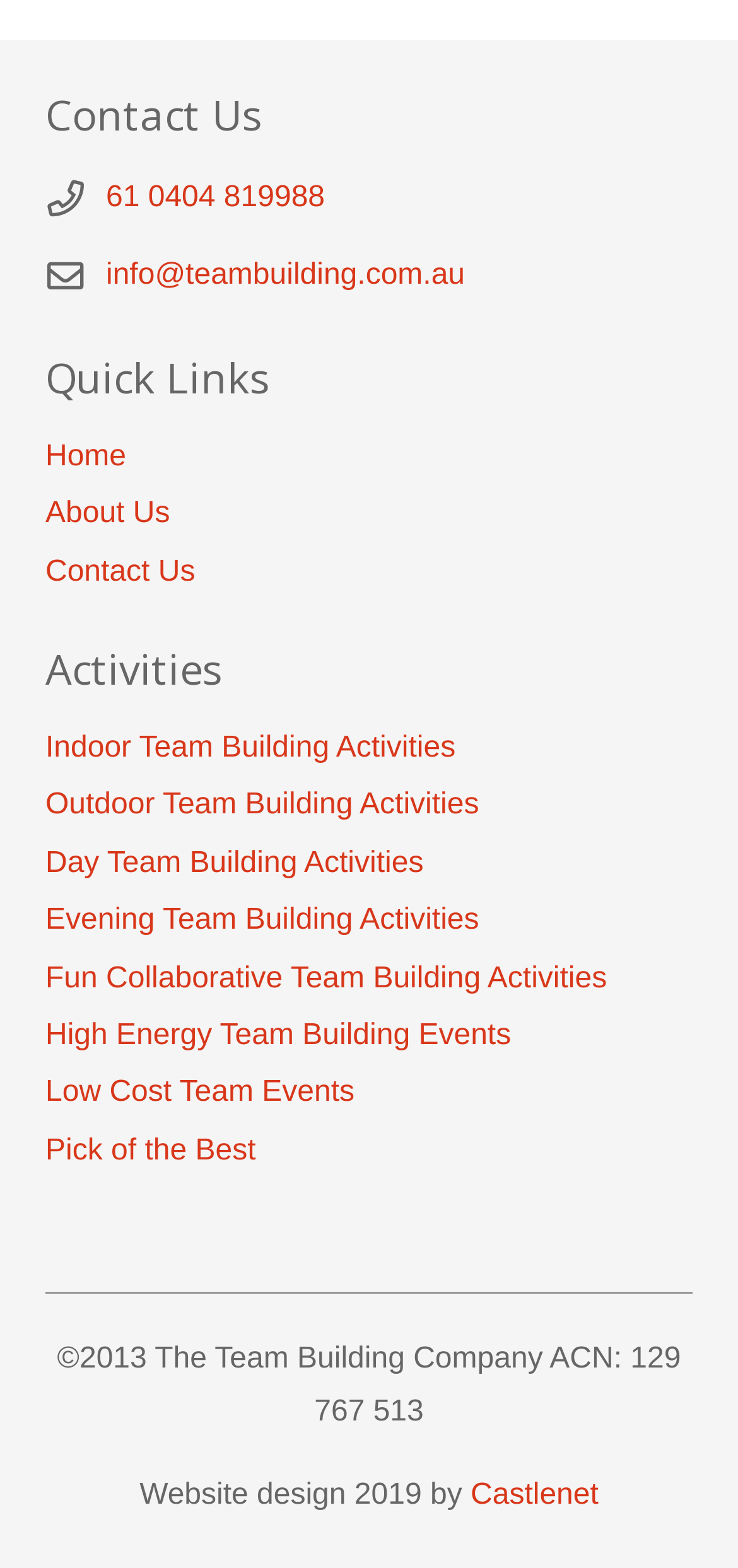Find the bounding box coordinates of the element you need to click on to perform this action: 'Send an email to info@teambuilding.com.au'. The coordinates should be represented by four float values between 0 and 1, in the format [left, top, right, bottom].

[0.144, 0.165, 0.63, 0.186]